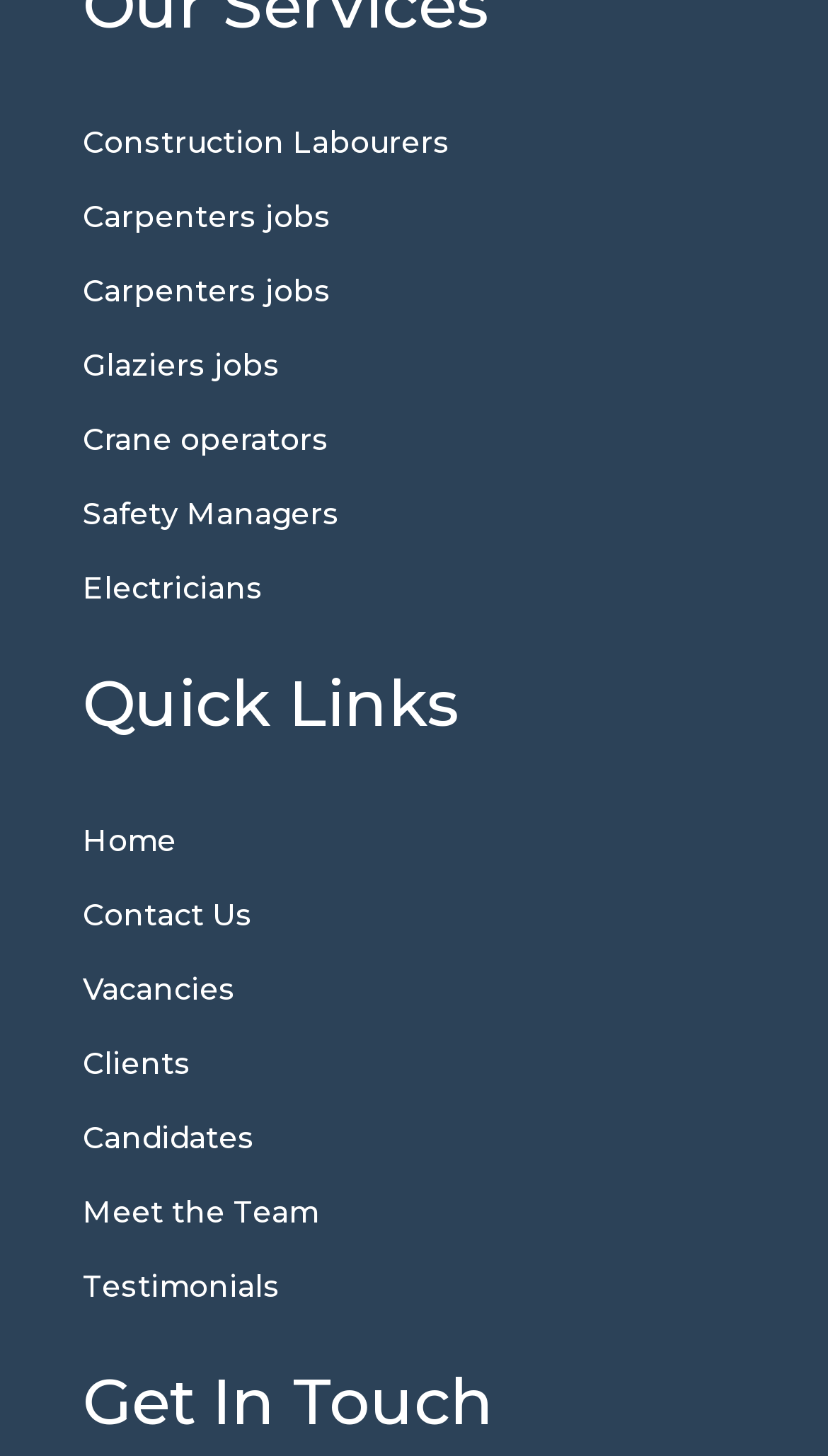Using the image as a reference, answer the following question in as much detail as possible:
What is the second heading on the webpage?

I looked at the headings on the webpage and found that the second heading is 'Get In Touch', which is located below the 'Quick Links' section.